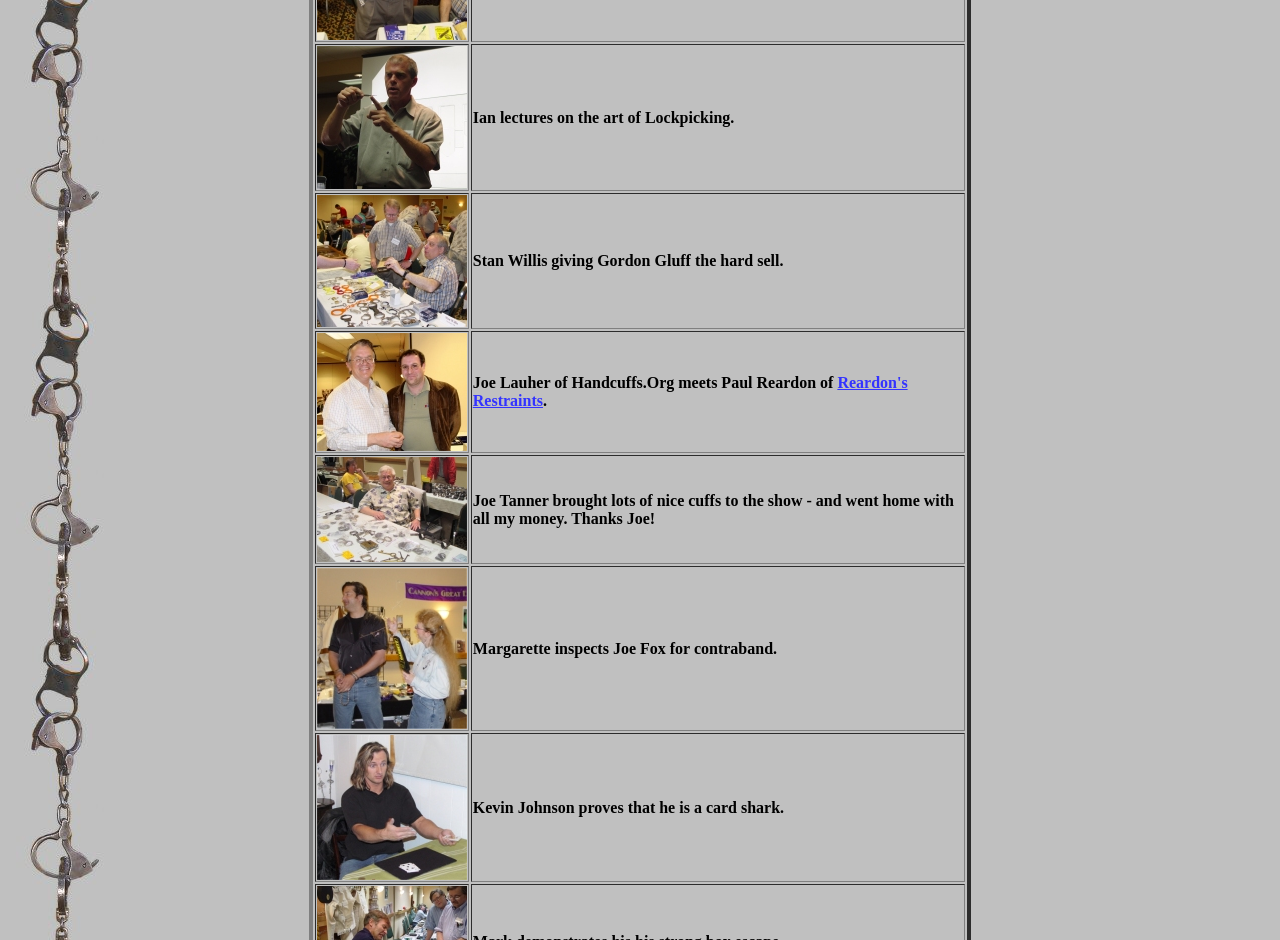Please find the bounding box coordinates of the element that you should click to achieve the following instruction: "Read the article 'How to Avoid Predatory Lending Practices'". The coordinates should be presented as four float numbers between 0 and 1: [left, top, right, bottom].

None